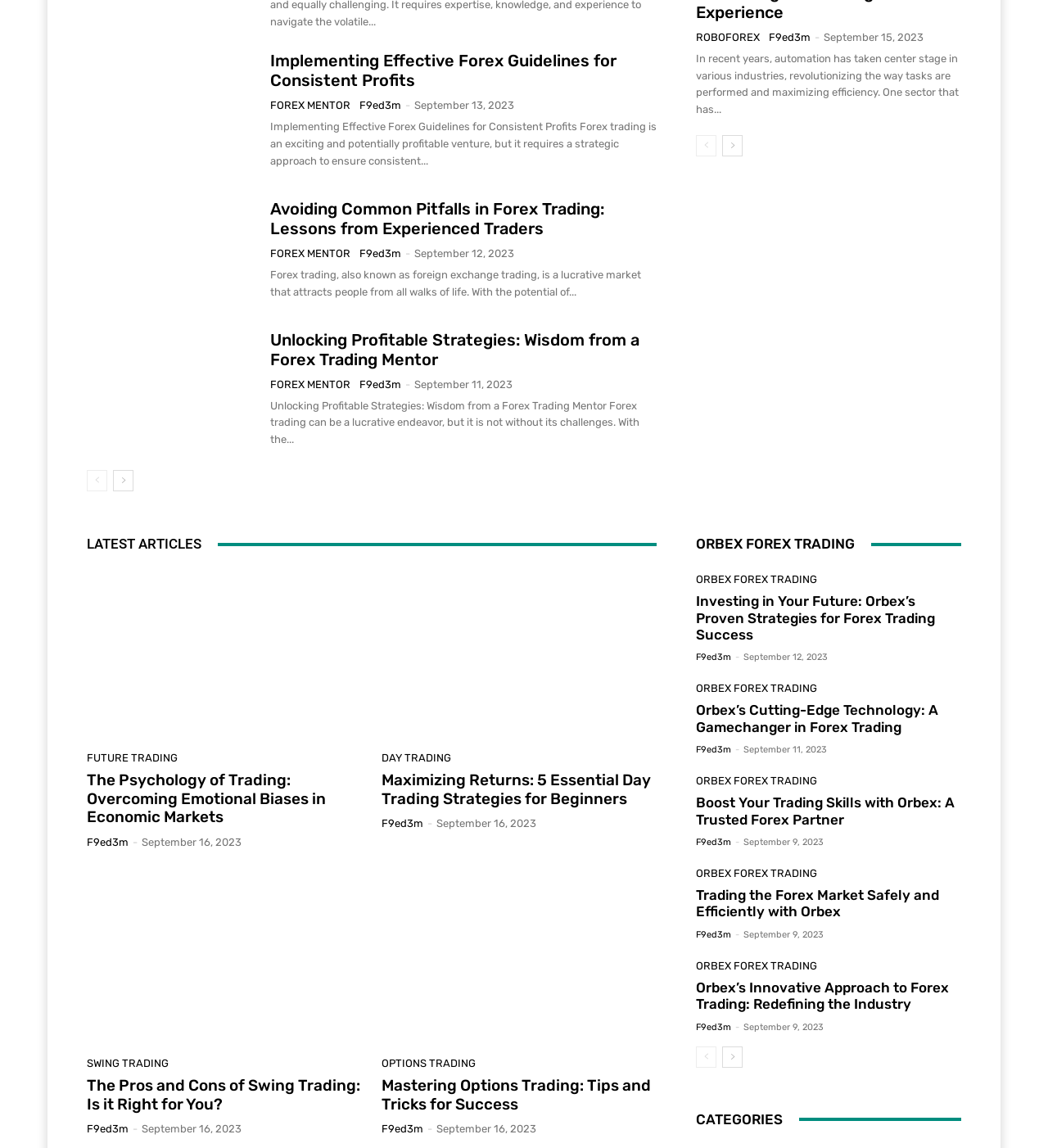Extract the bounding box for the UI element that matches this description: "Forex Mentor".

[0.258, 0.216, 0.334, 0.225]